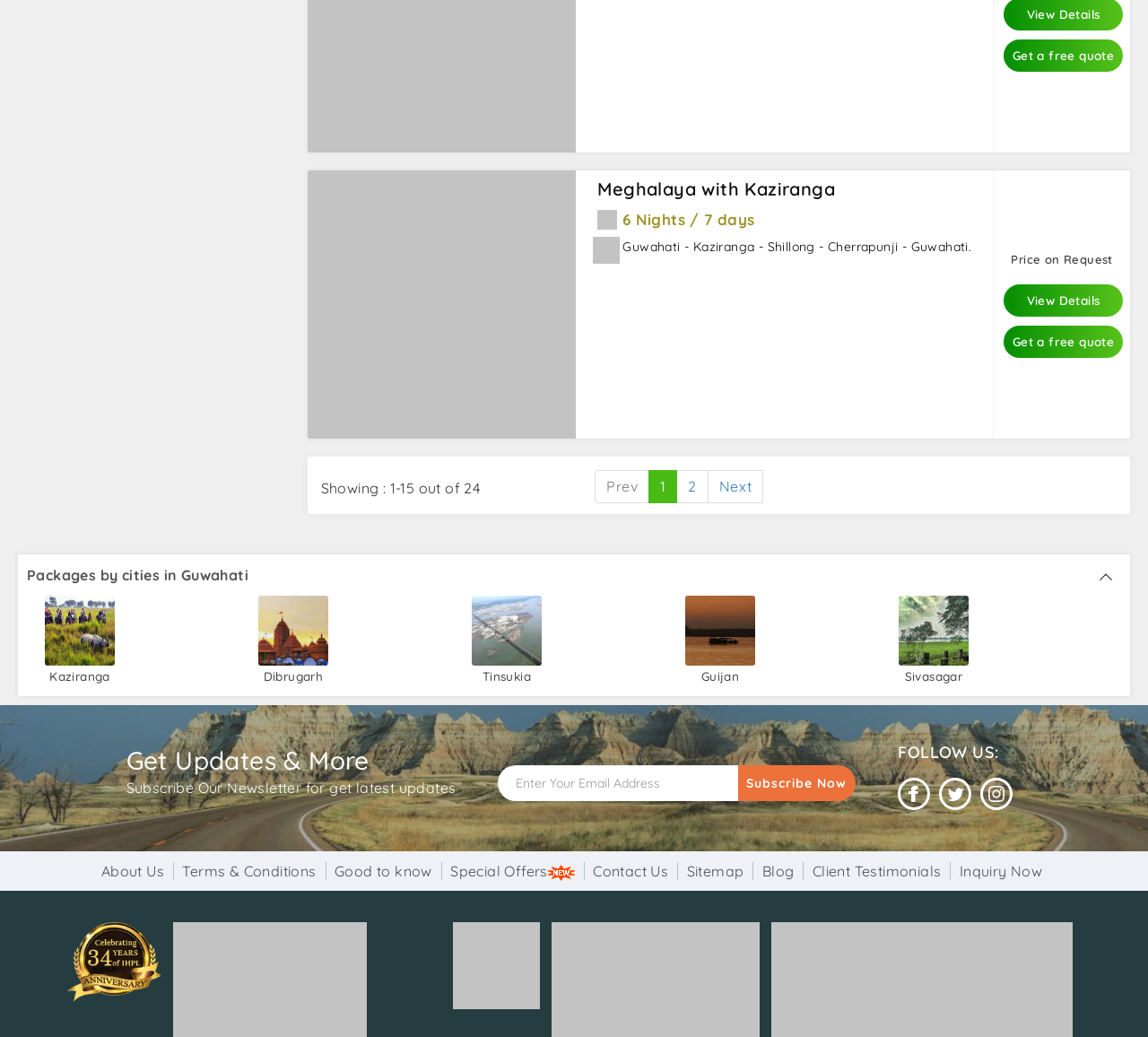Please locate the clickable area by providing the bounding box coordinates to follow this instruction: "Go to next page".

[0.616, 0.368, 0.665, 0.4]